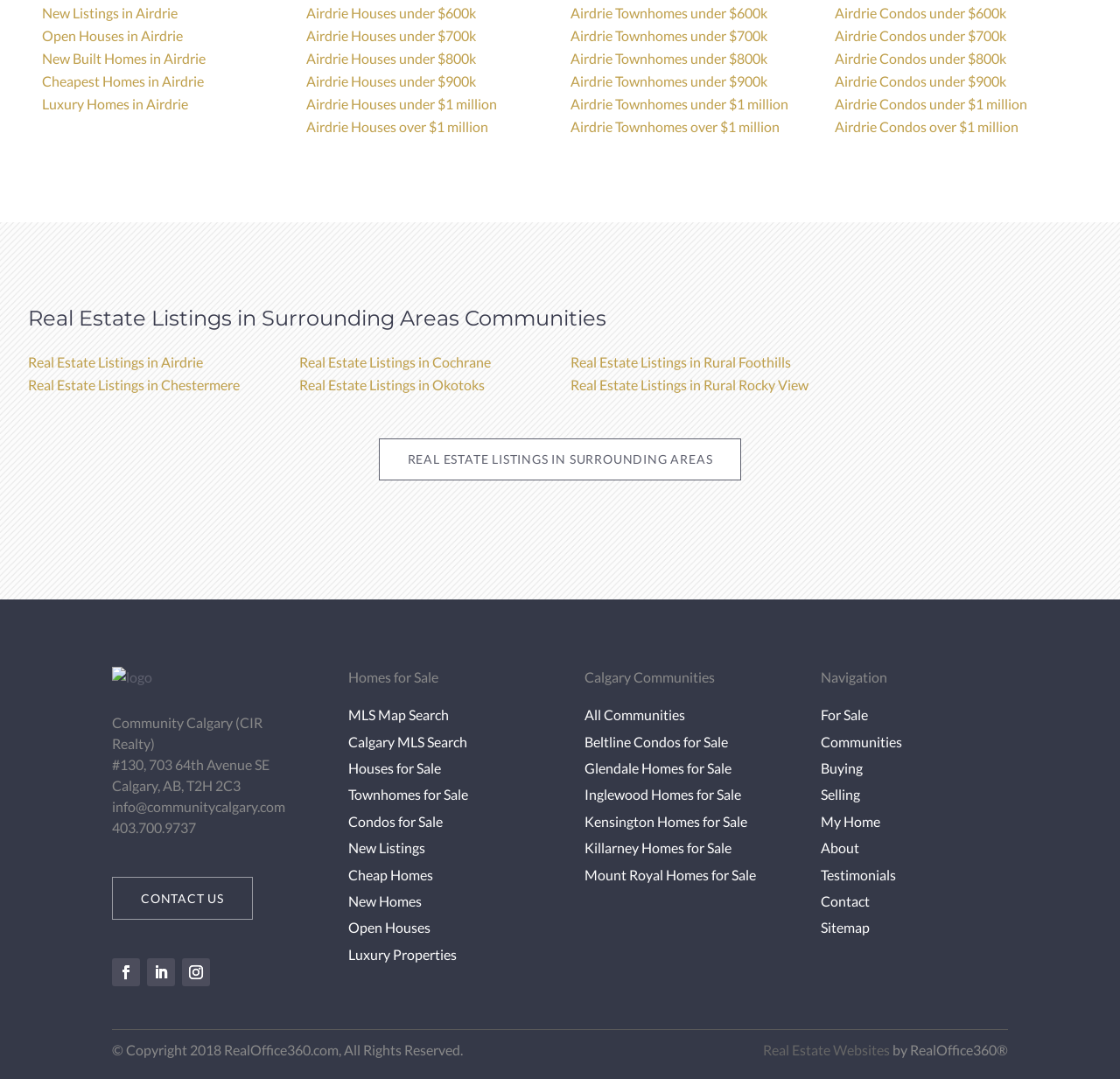Can you identify the bounding box coordinates of the clickable region needed to carry out this instruction: 'Click on New Listings in Airdrie'? The coordinates should be four float numbers within the range of 0 to 1, stated as [left, top, right, bottom].

[0.038, 0.004, 0.159, 0.02]